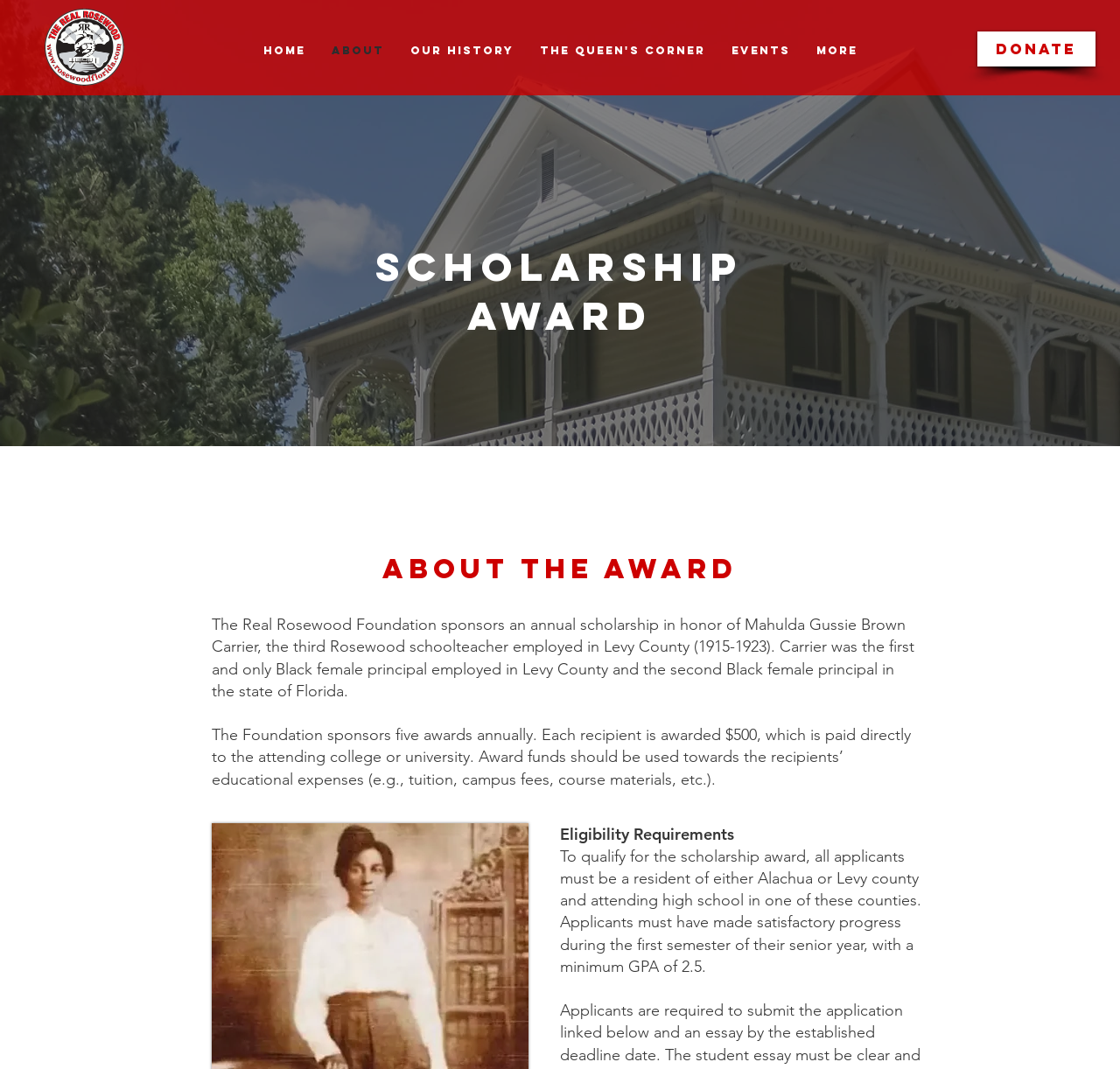Offer a detailed account of what is visible on the webpage.

The webpage is about the Scholarship Award offered by The Real Rosewood Foundation. At the top left corner, there is a logo of The Real Rosewood Foundation, which is a clickable link. Next to the logo, there is a navigation menu with links to different sections of the website, including Home, About, Our History, The Queen's Corner, Events, and More. 

On the top right corner, there is a "DONATE" link. Below the navigation menu, there is a heading that reads "Scholarship Award". 

The main content of the webpage is divided into sections. The first section is about the award, which explains that the foundation sponsors an annual scholarship in honor of Mahulda Gussie Brown Carrier, a former schoolteacher. 

Below this section, there is another section with a heading "About The Award", which provides more details about the scholarship, including the number of awards given annually and the amount of each award. 

Further down, there is a section that outlines the eligibility requirements for the scholarship, including residency and GPA requirements.